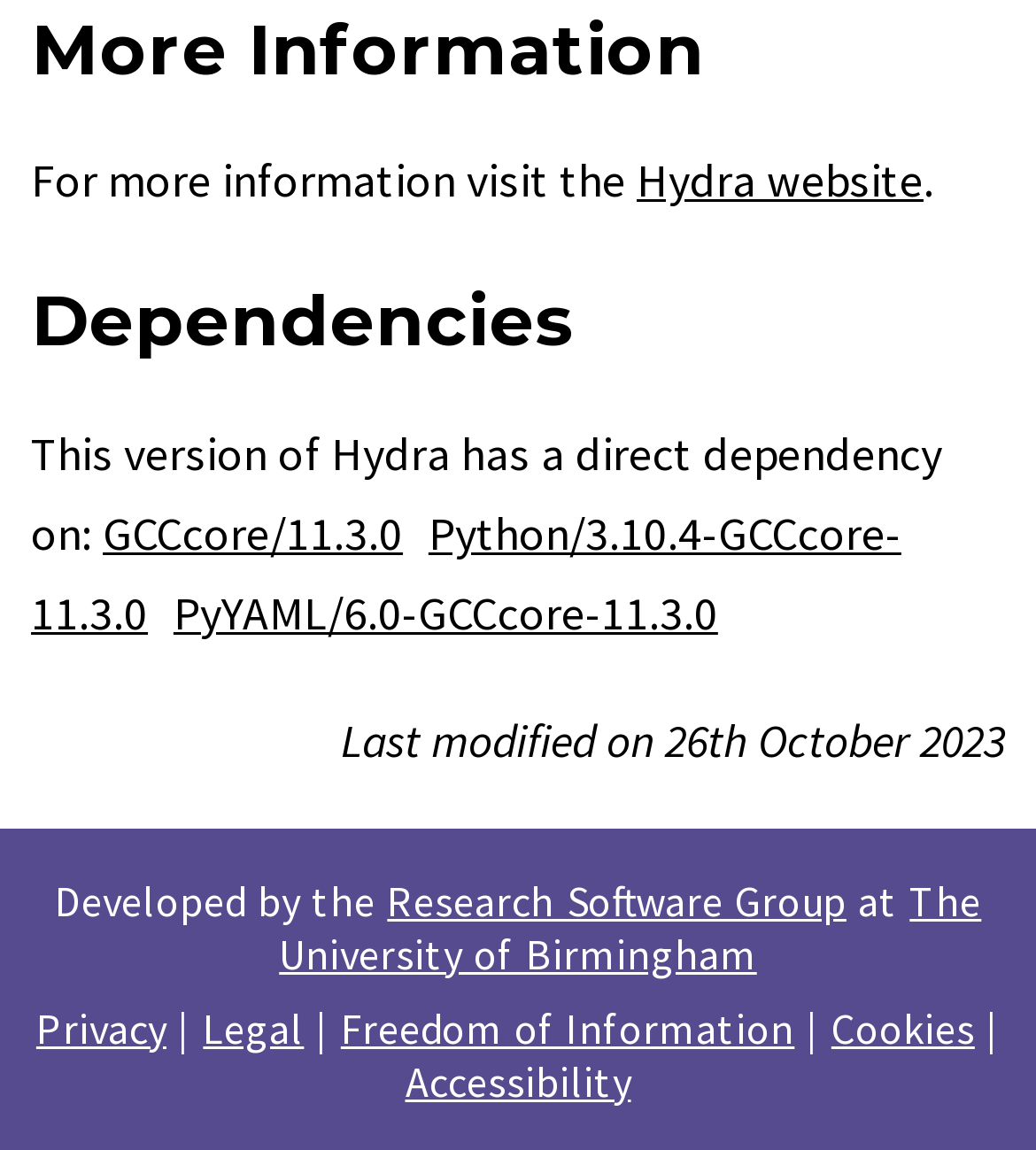Indicate the bounding box coordinates of the element that must be clicked to execute the instruction: "go to the Research Software Group". The coordinates should be given as four float numbers between 0 and 1, i.e., [left, top, right, bottom].

[0.374, 0.759, 0.817, 0.805]